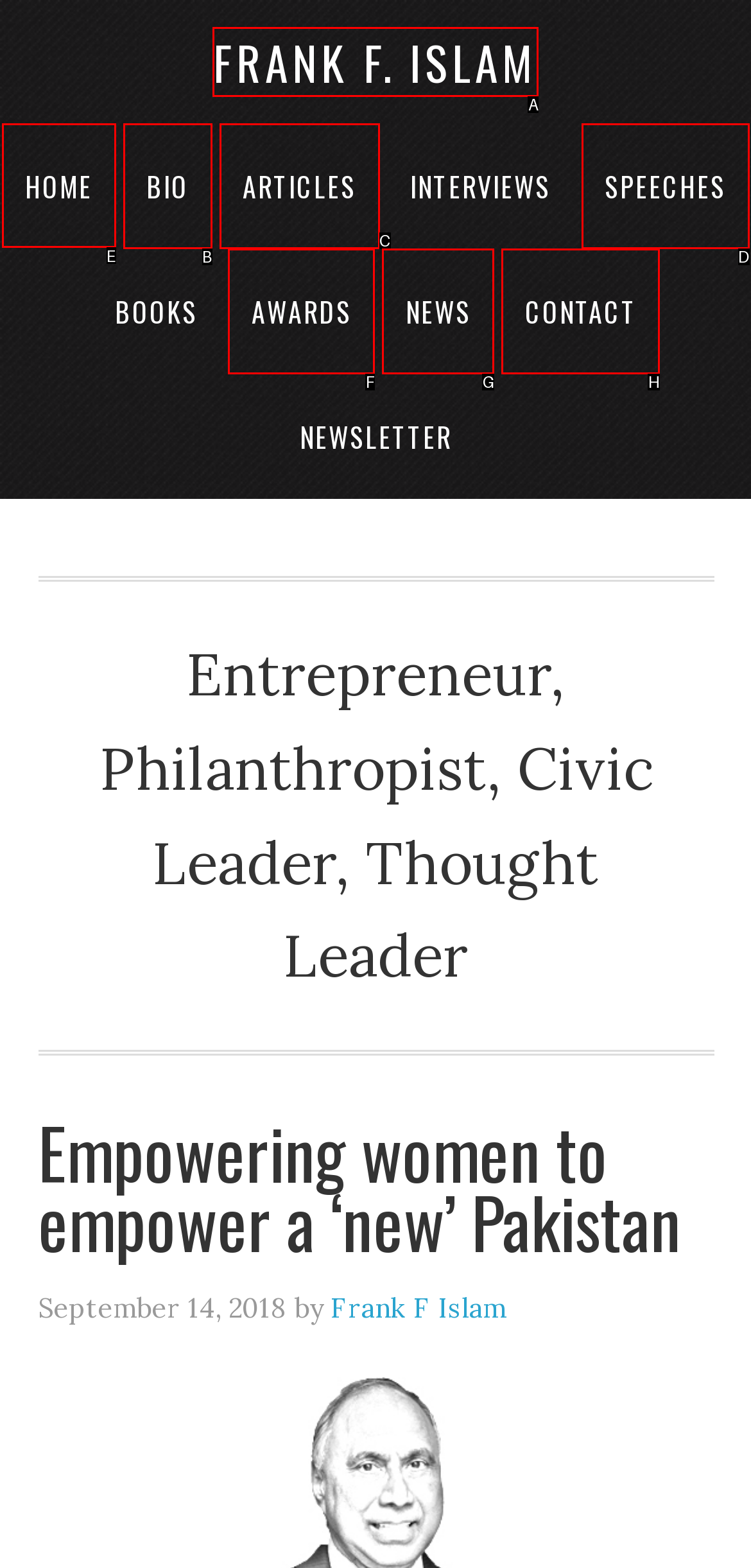Decide which UI element to click to accomplish the task: go to home page
Respond with the corresponding option letter.

E